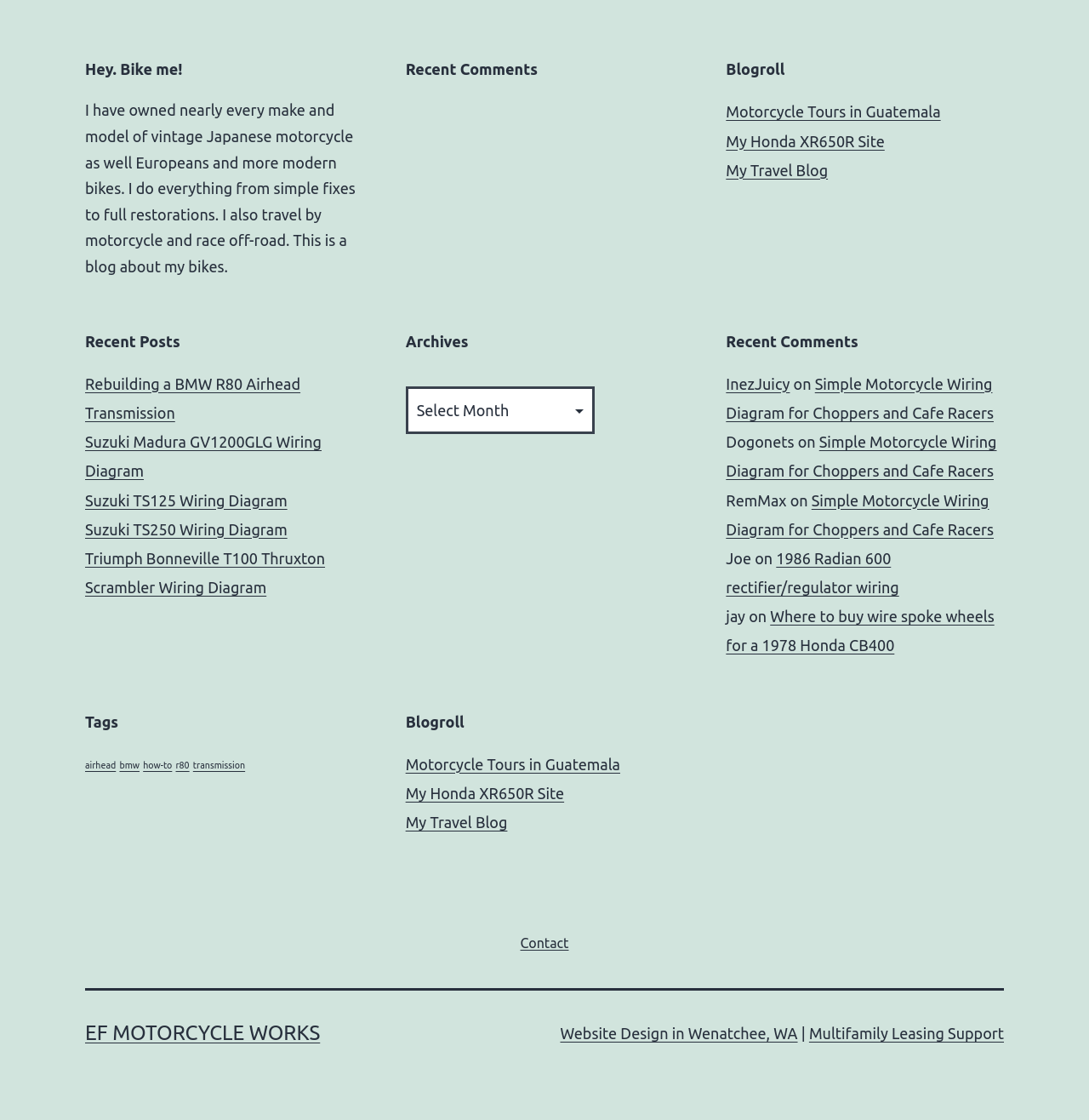Please identify the bounding box coordinates of the element's region that needs to be clicked to fulfill the following instruction: "Check 'Recent Comments'". The bounding box coordinates should consist of four float numbers between 0 and 1, i.e., [left, top, right, bottom].

[0.667, 0.33, 0.922, 0.589]